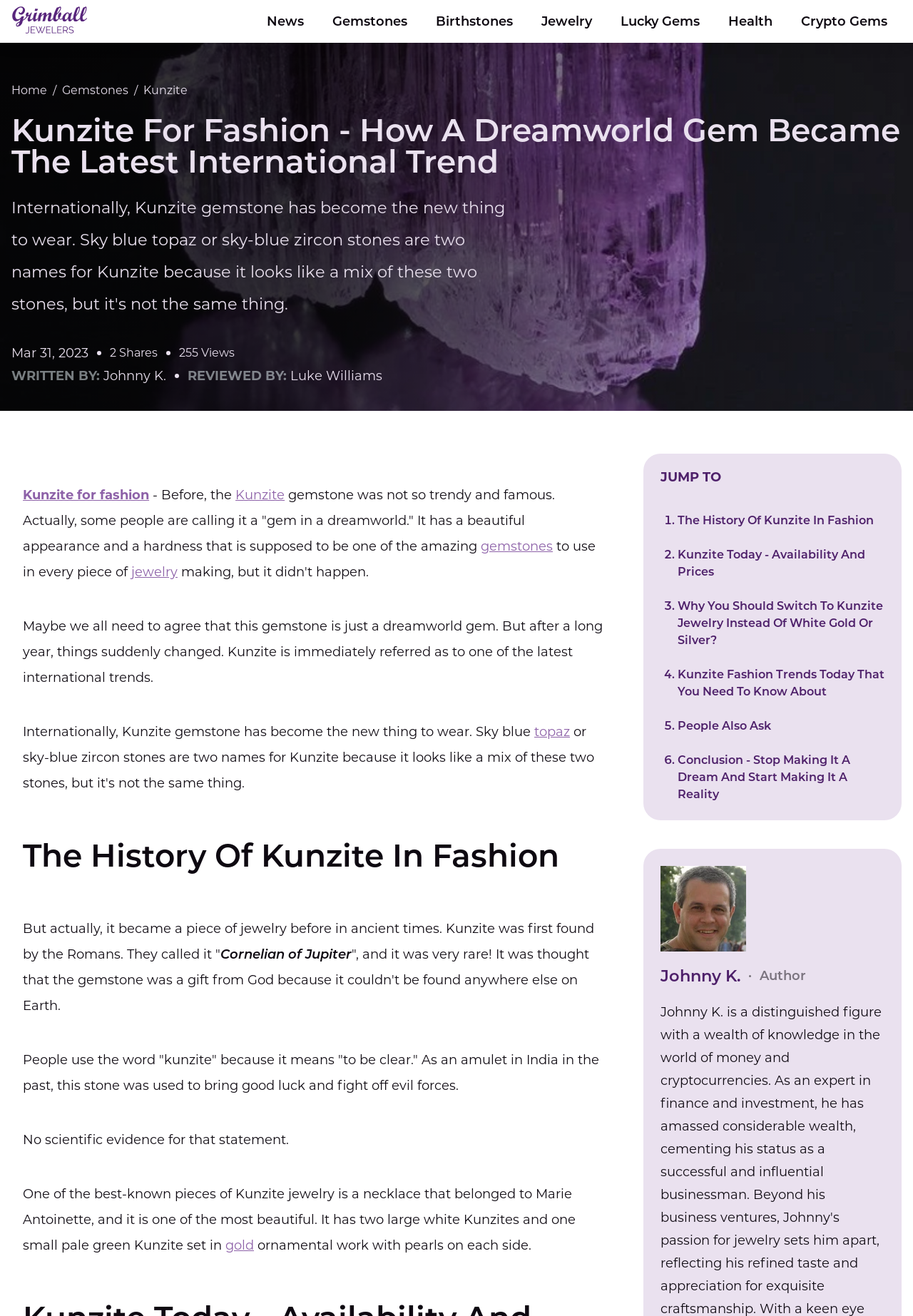Identify the bounding box coordinates of the section that should be clicked to achieve the task described: "Read the 'ABOUT US' section".

None